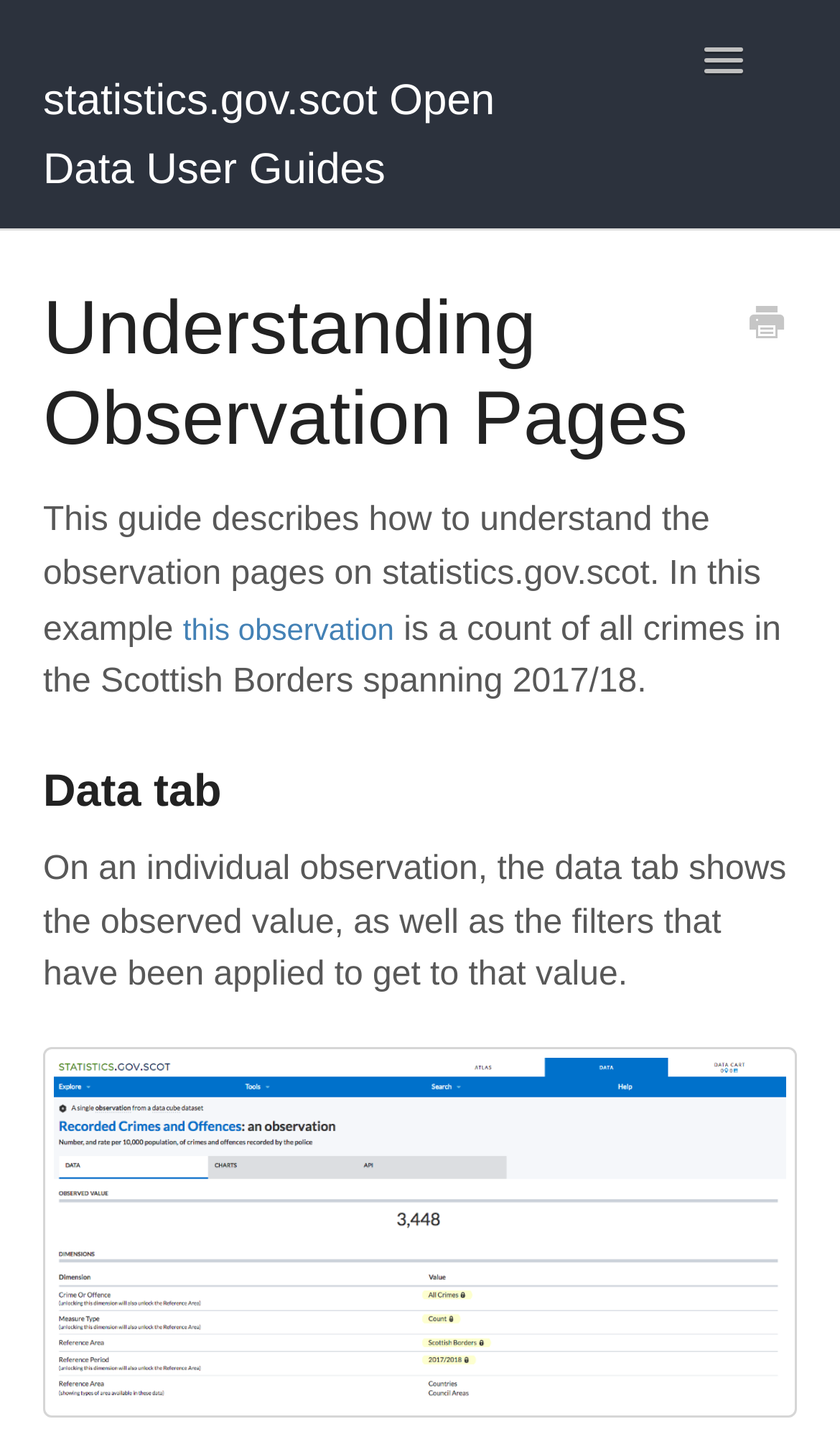Identify the main title of the webpage and generate its text content.

Understanding Observation Pages